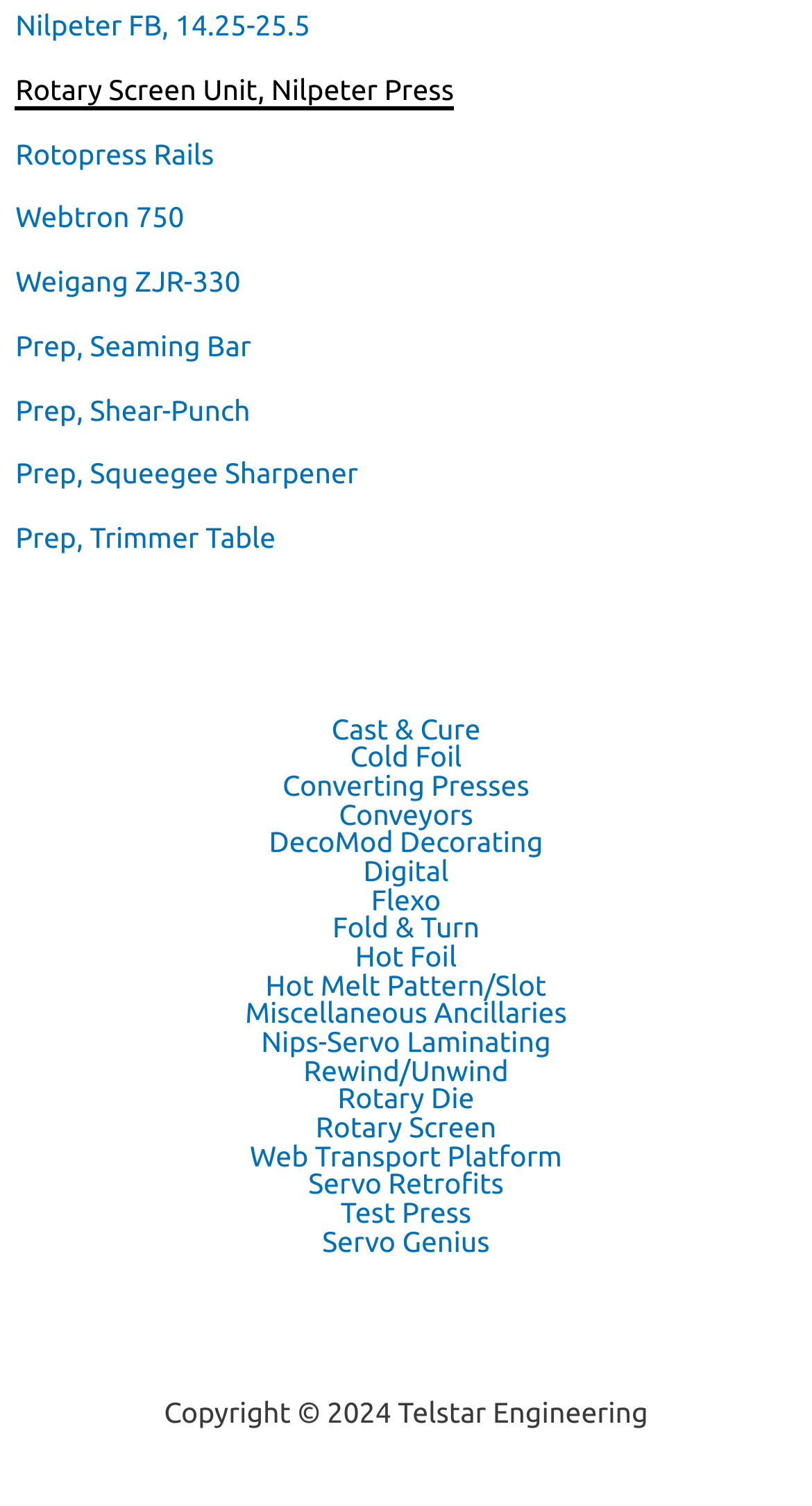Please specify the bounding box coordinates in the format (top-left x, top-left y, bottom-right x, bottom-right y), with all values as floating point numbers between 0 and 1. Identify the bounding box of the UI element described by: Webtron 750

[0.019, 0.133, 0.227, 0.155]